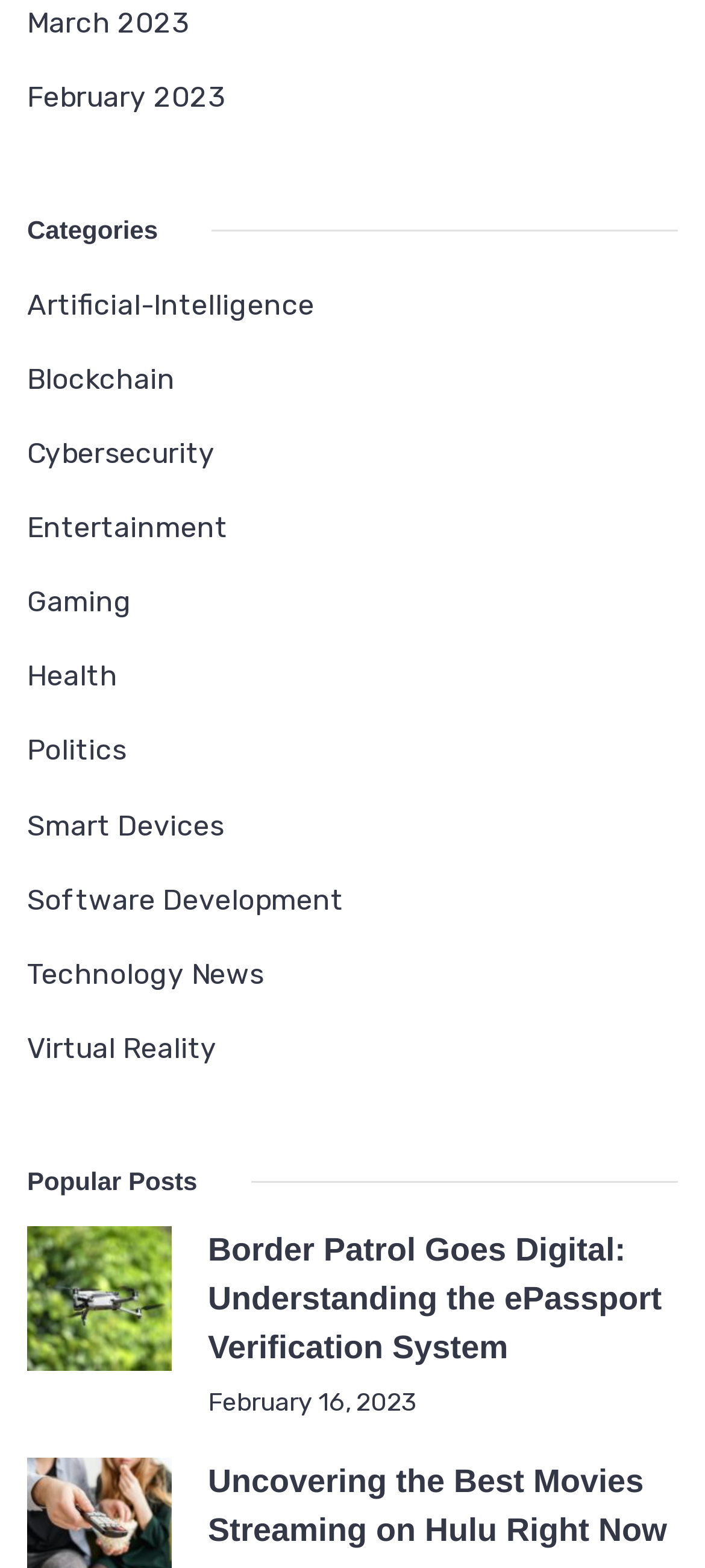Please identify the bounding box coordinates of the region to click in order to complete the given instruction: "Check the date of the 'February 16, 2023' post". The coordinates should be four float numbers between 0 and 1, i.e., [left, top, right, bottom].

[0.295, 0.884, 0.592, 0.903]